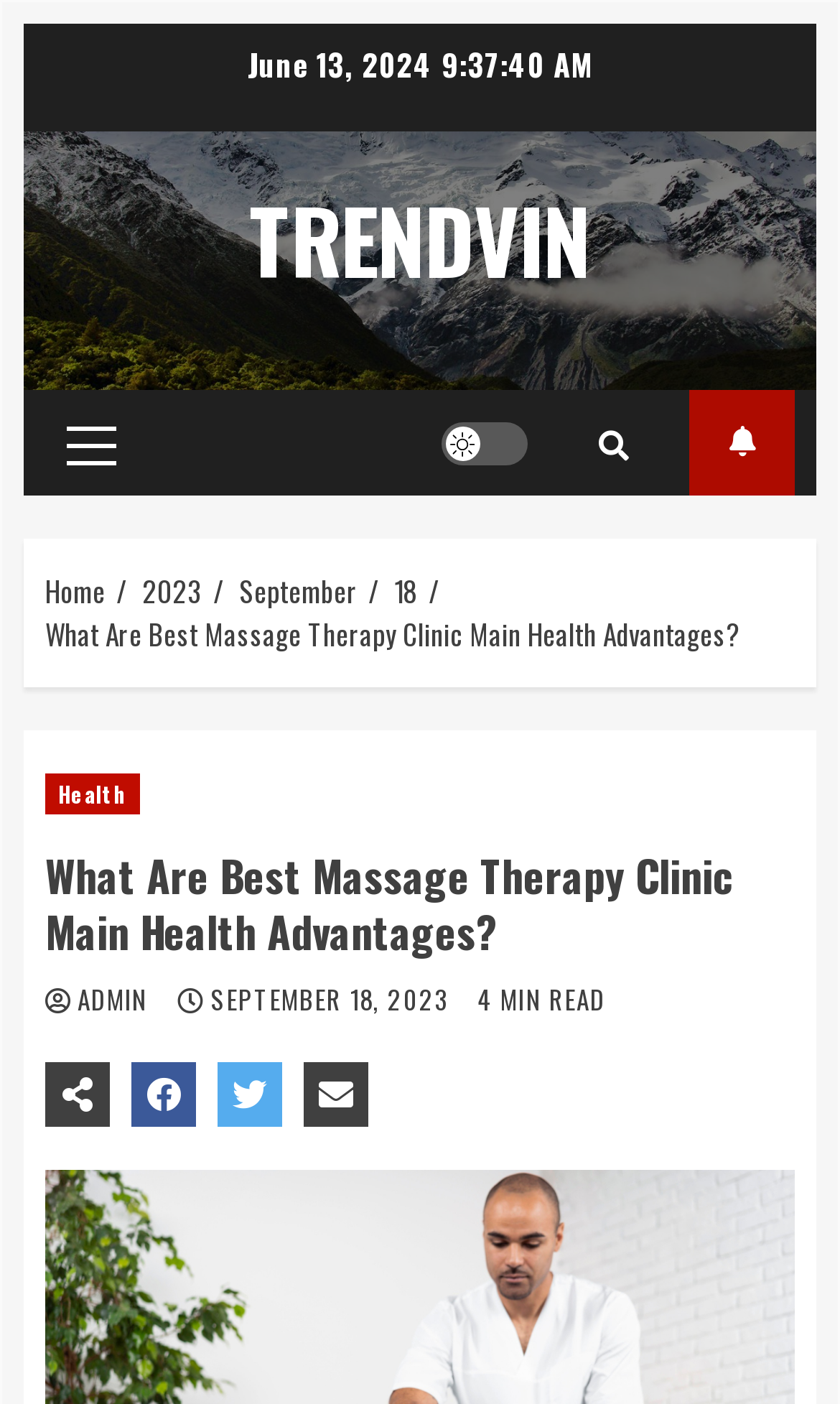Articulate a complete and detailed caption of the webpage elements.

The webpage is about the health advantages of massage therapy clinics. At the top left, there is a "Skip to content" link. Next to it, on the top center, is the date "June 13, 2024". On the top right, there are several links, including "TRENDVIN", a "Light/Dark Button", a search icon, and a "SUBSCRIBE" button.

Below the top section, there is a primary menu with a "Primary Menu" link. On the same level, there is a "Breadcrumbs" navigation section, which contains links to "Home", "2023", "September", "18", and the current page "What Are Best Massage Therapy Clinic Main Health Advantages?".

The main content area is headed by a large title "What Are Best Massage Therapy Clinic Main Health Advantages?" with several links below it, including "Health". There are also three icons and a link to "ADMIN" on the same level. Below the title, there is a section with the date "SEPTEMBER 18, 2023" and a "4 MIN READ" label, indicating the duration of the article.

Overall, the webpage has a simple and organized structure, with clear headings and concise text, and several links and icons to facilitate navigation and interaction.